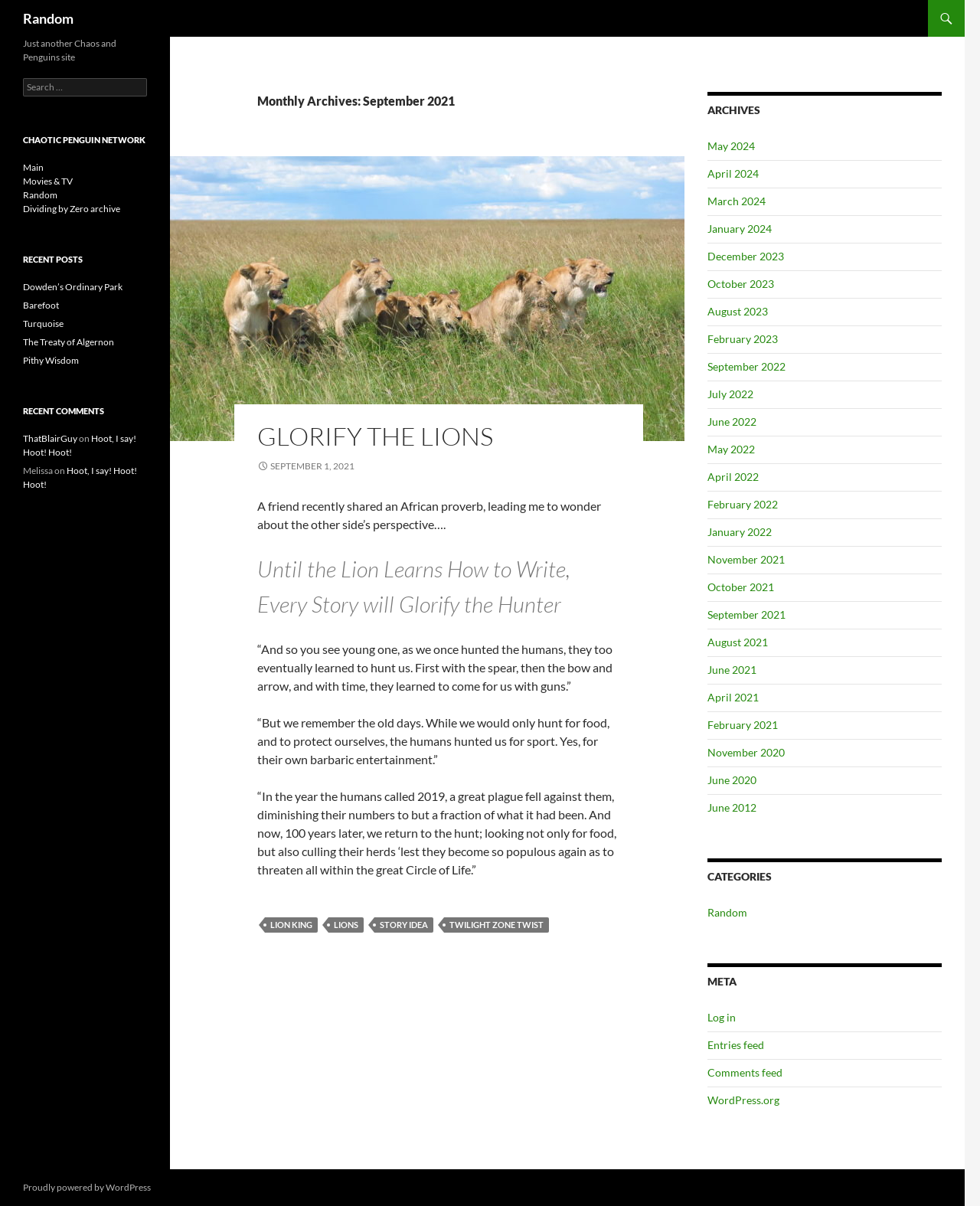Determine the bounding box coordinates of the UI element that matches the following description: "WordPress". The coordinates should be four float numbers between 0 and 1 in the format [left, top, right, bottom].

None